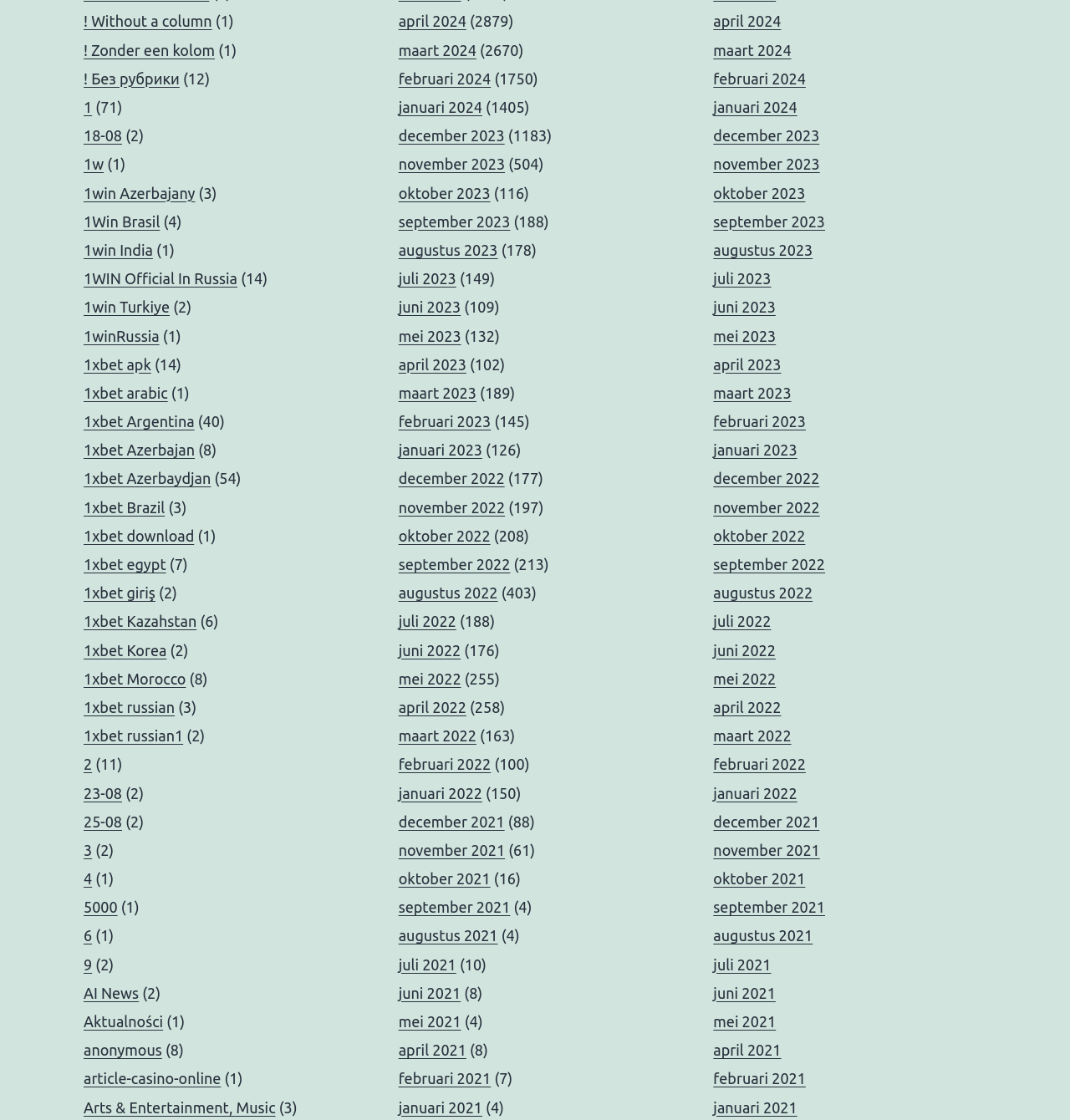Using a single word or phrase, answer the following question: 
How many StaticText elements are there on this webpage?

35